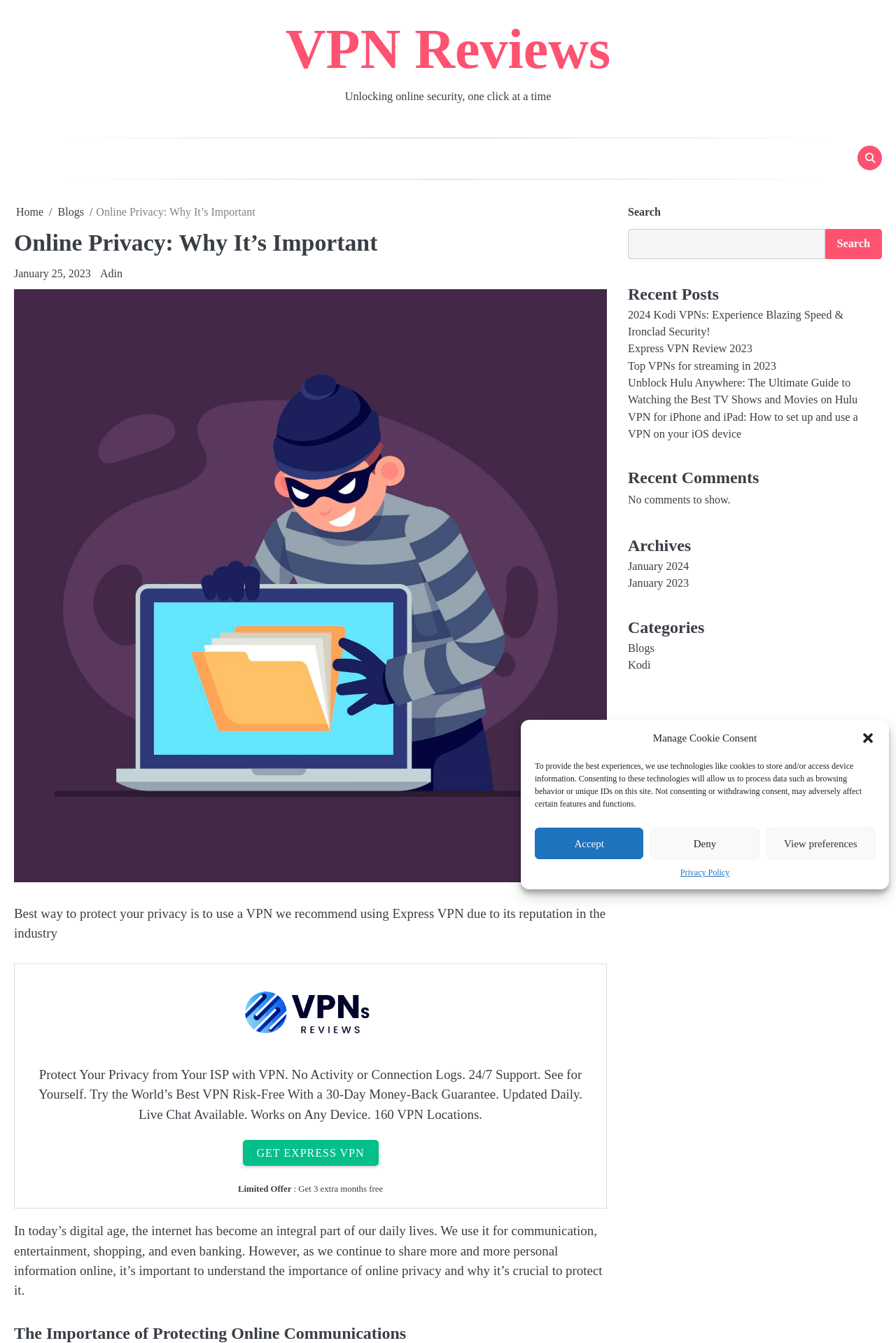What is the topic of the article?
Please respond to the question with a detailed and thorough explanation.

The webpage's heading and content suggest that the article is focused on the importance of online privacy and how to protect it, making online privacy the primary topic.